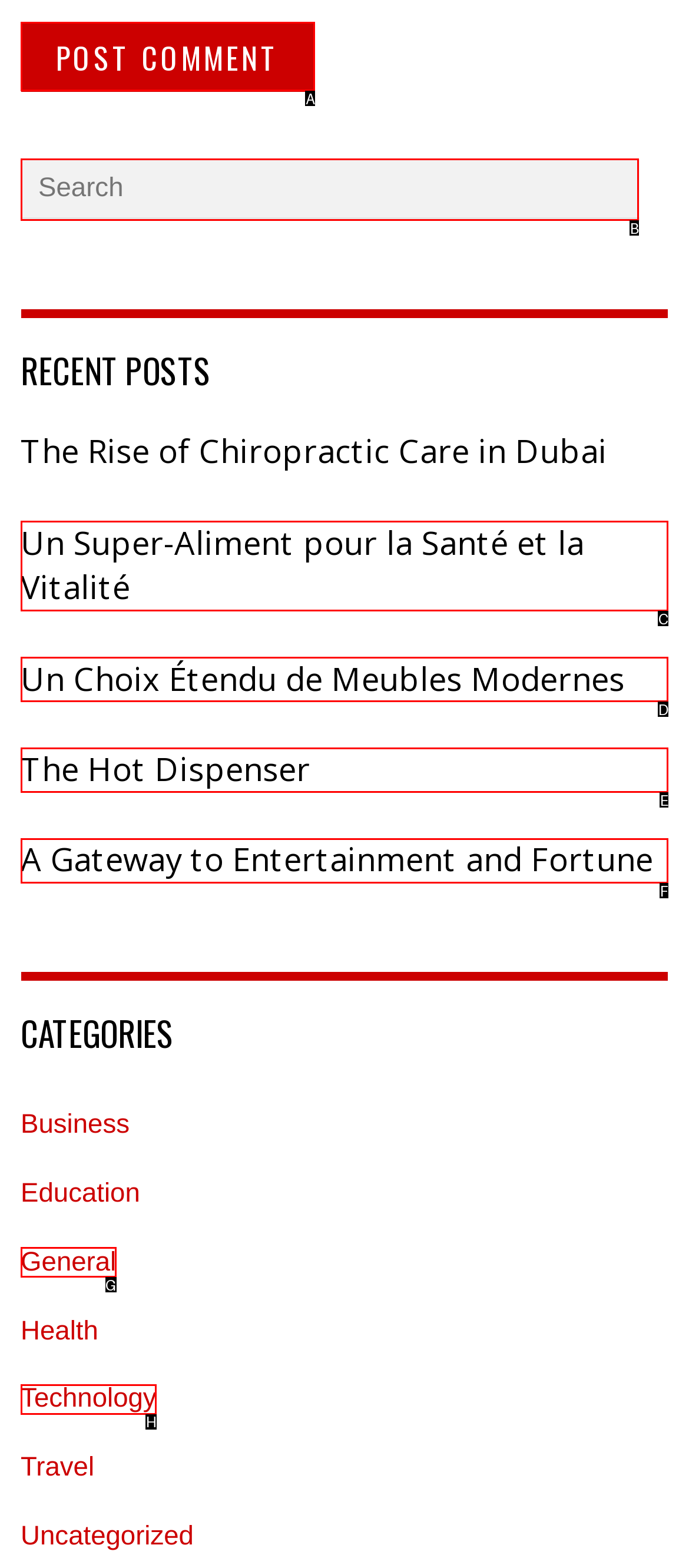Pick the option that corresponds to: name="submit" value="Post Comment"
Provide the letter of the correct choice.

A